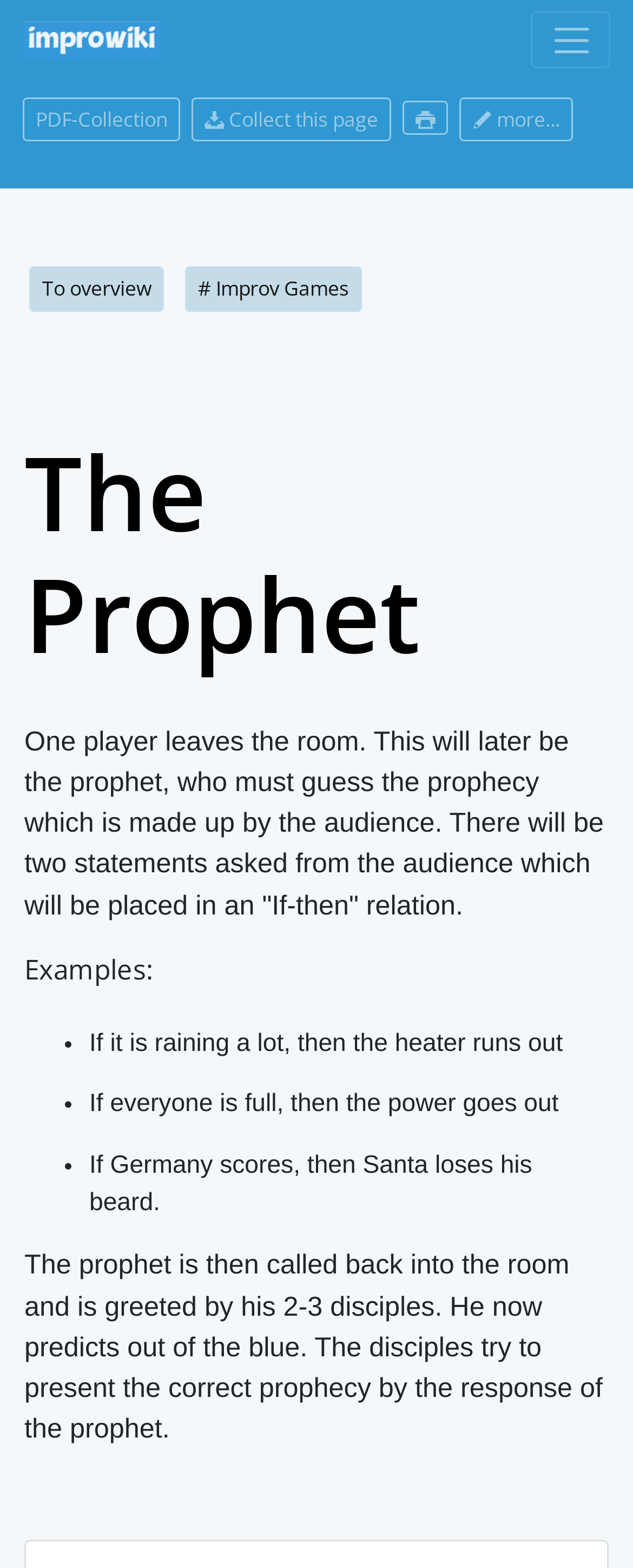What is the purpose of the disciples in the game?
Using the details from the image, give an elaborate explanation to answer the question.

The disciples try to present the correct prophecy by the response of the prophet, indicating that their role is to help the prophet guess the correct prophecy.